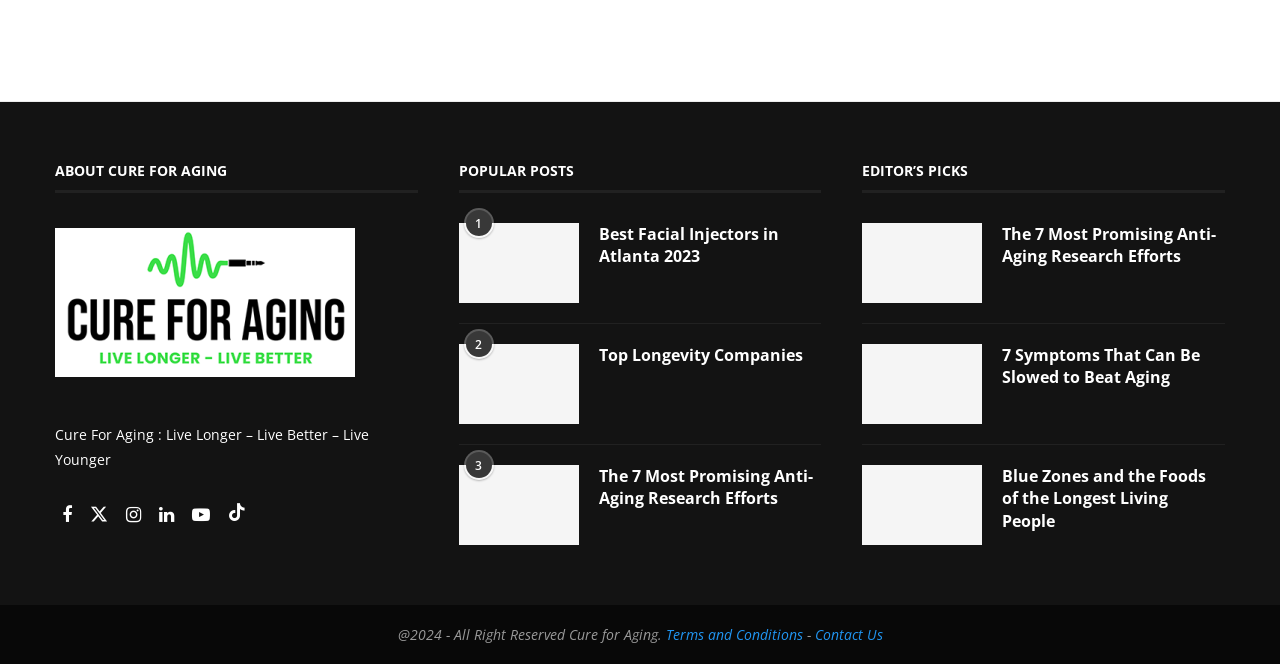Please identify the bounding box coordinates of the element's region that needs to be clicked to fulfill the following instruction: "Contact Us". The bounding box coordinates should consist of four float numbers between 0 and 1, i.e., [left, top, right, bottom].

[0.636, 0.941, 0.689, 0.97]